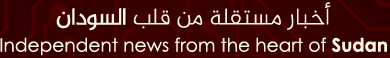Create a detailed narrative that captures the essence of the image.

The image features a bold header in Arabic, which translates to "Independent news from the heart of Sudan," emphasizing the outlet's commitment to providing reliable and unbiased news coverage. This statement is set against a rich background that implies both cultural significance and a connection to Sudan's landscape. The design seeks to convey authority and trustworthiness, appealing to readers looking for up-to-date information about events in Sudan, particularly in the context of current political and social developments.